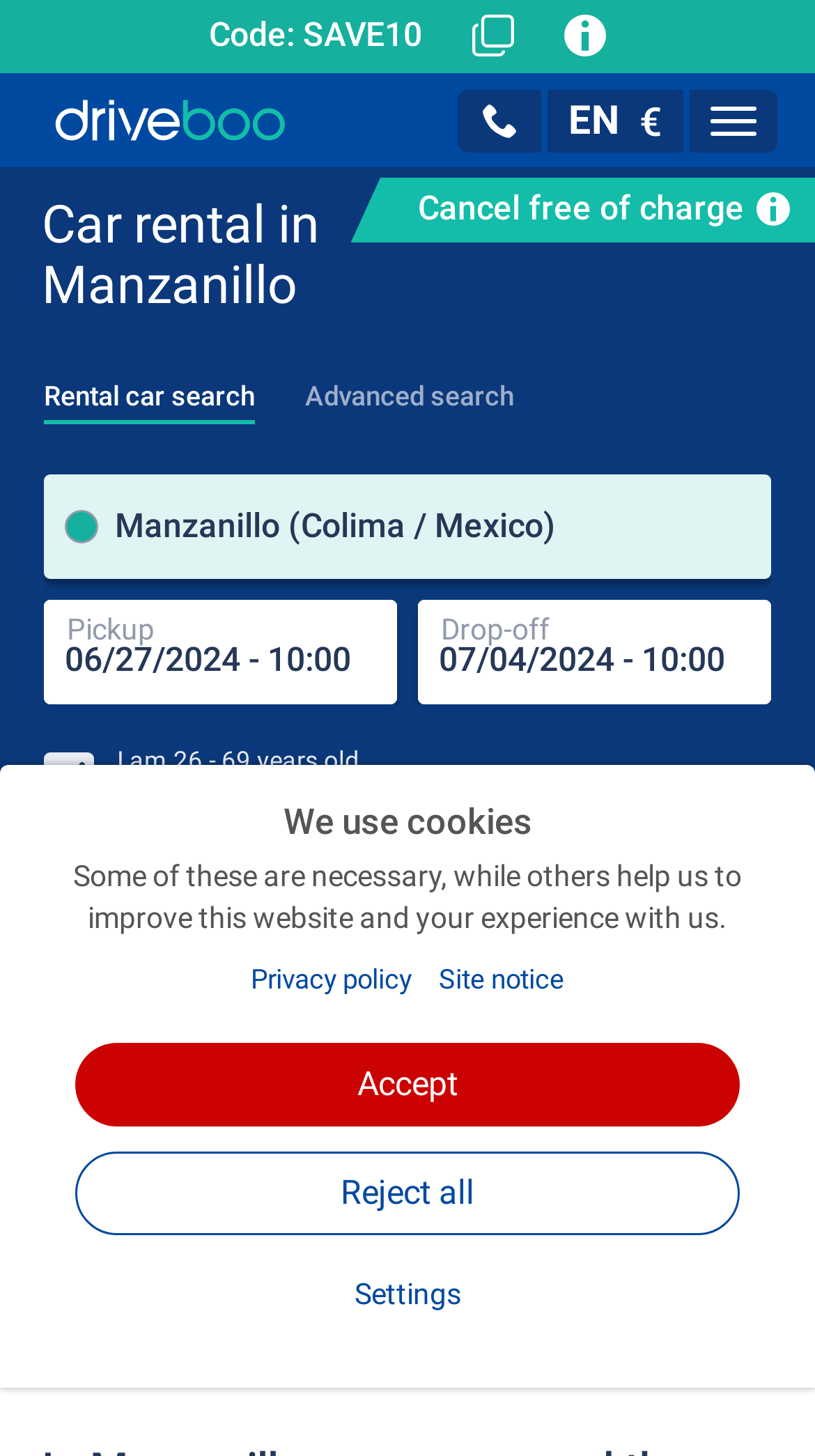What is the principal heading displayed on the webpage?

Car rental in Manzanillo